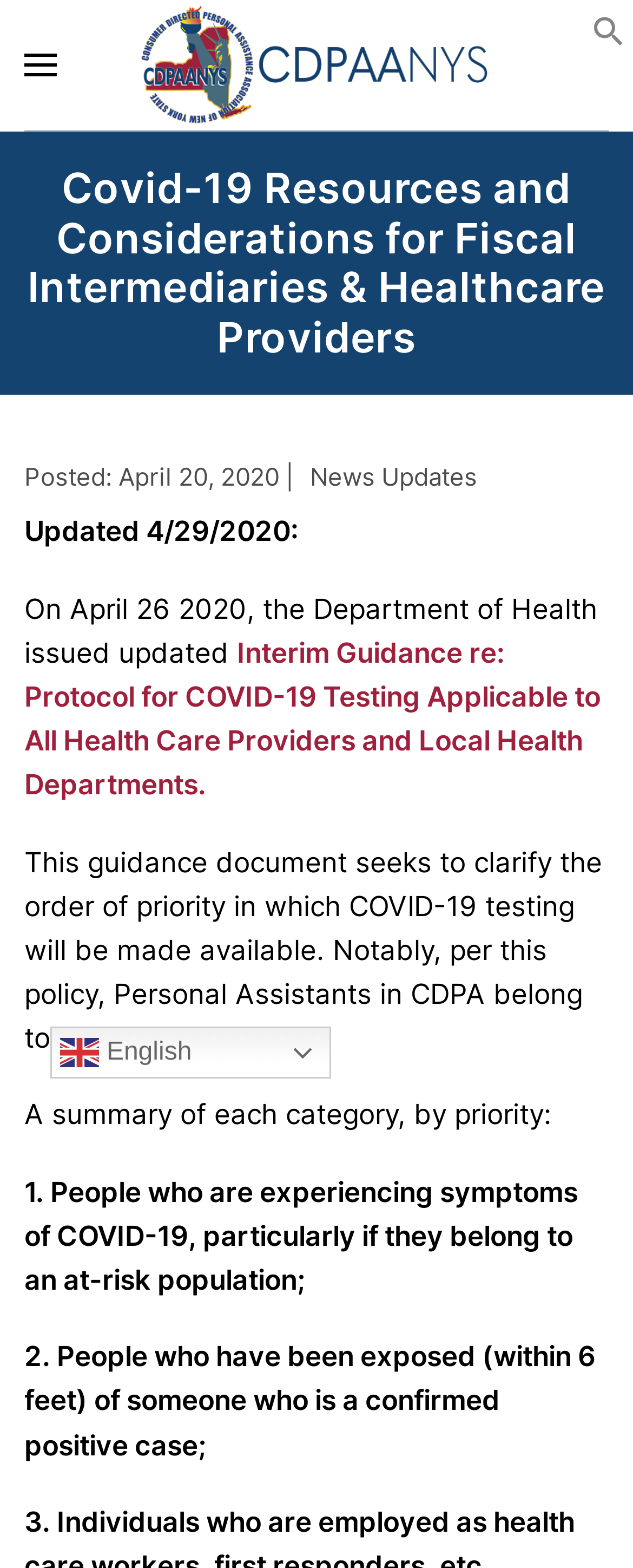Provide the bounding box coordinates of the HTML element described by the text: "English".

[0.08, 0.655, 0.524, 0.688]